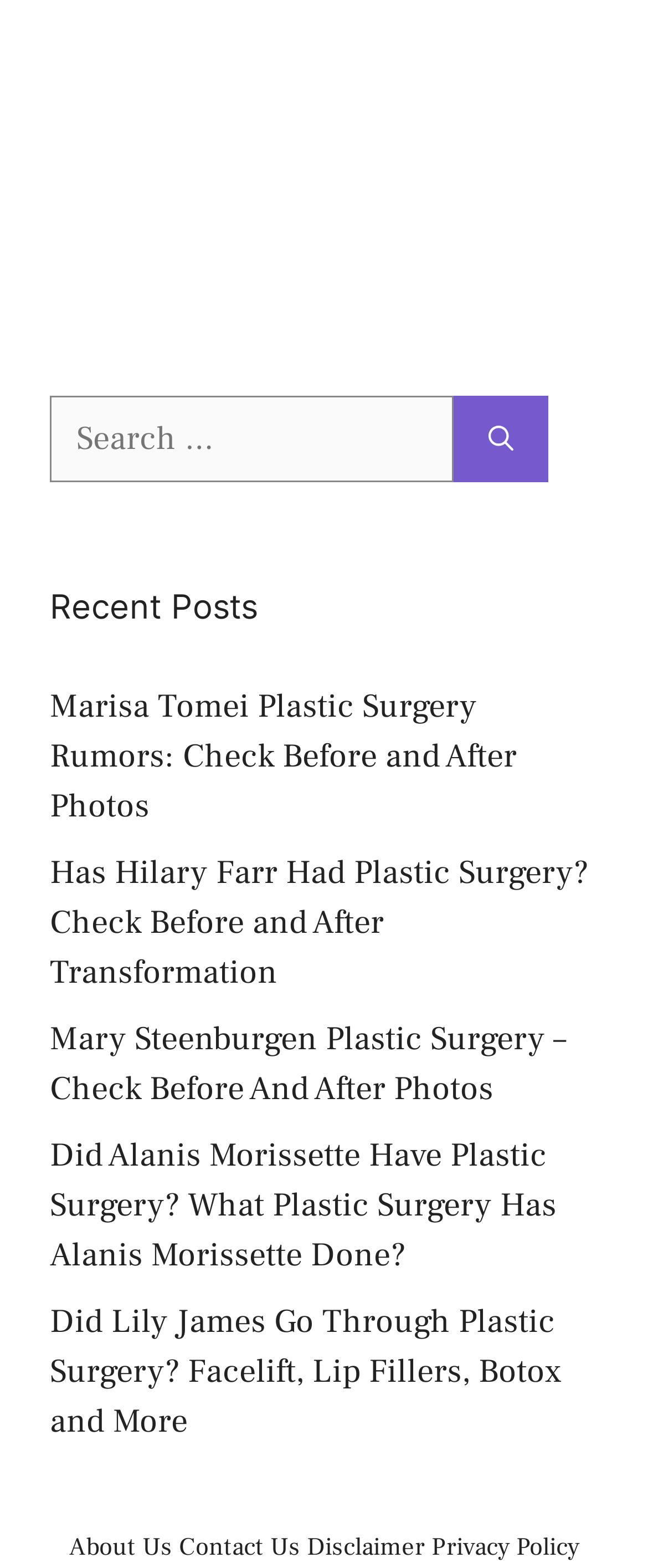Identify the bounding box coordinates of the element to click to follow this instruction: 'Check the privacy policy'. Ensure the coordinates are four float values between 0 and 1, provided as [left, top, right, bottom].

[0.665, 0.976, 0.894, 0.997]